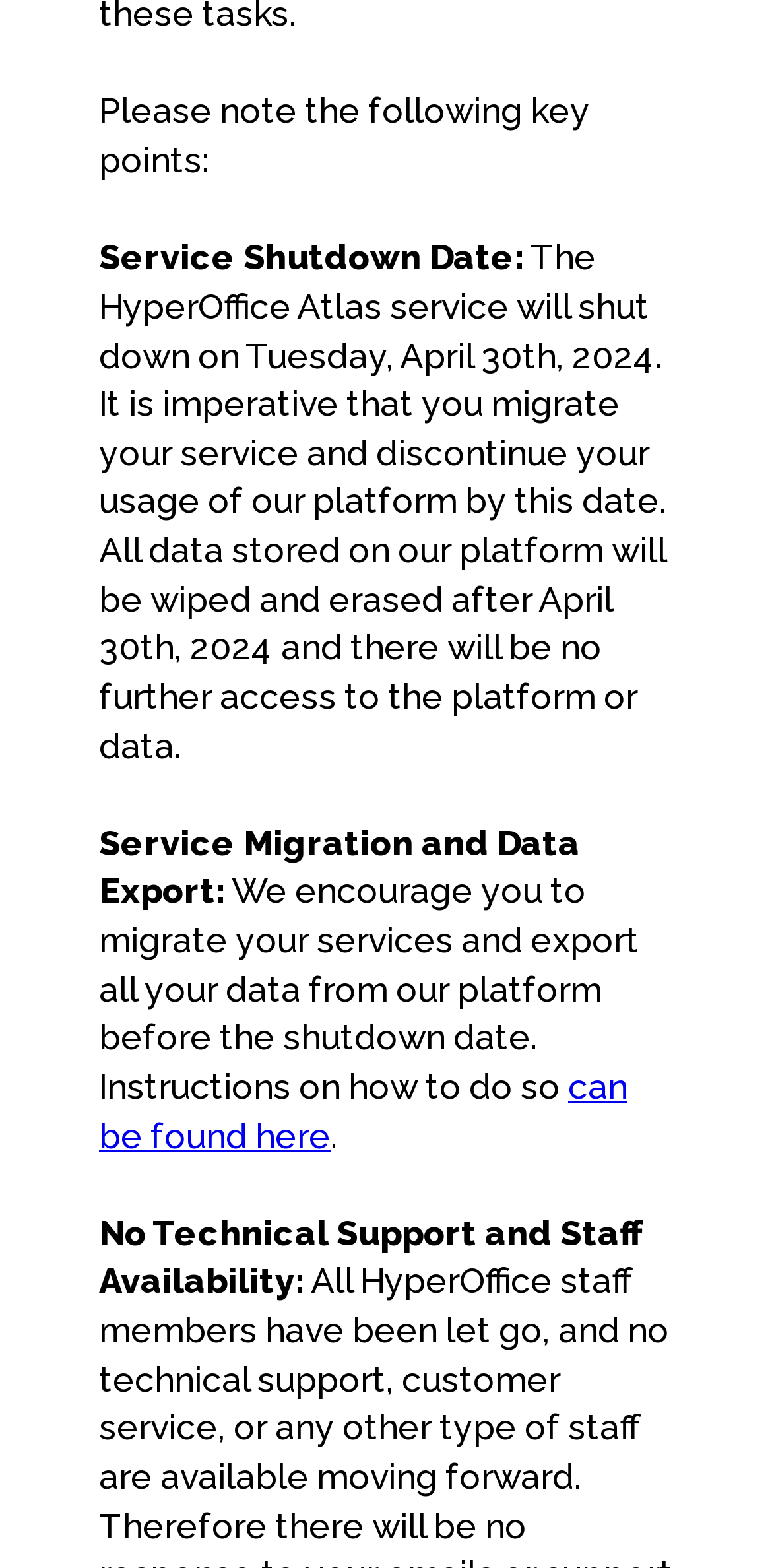Where can instructions on how to migrate services and export data be found?
Provide an in-depth and detailed explanation in response to the question.

The answer can be found in the link element with the text 'can be found here' which is located at the bounding box coordinates [0.128, 0.679, 0.813, 0.737].